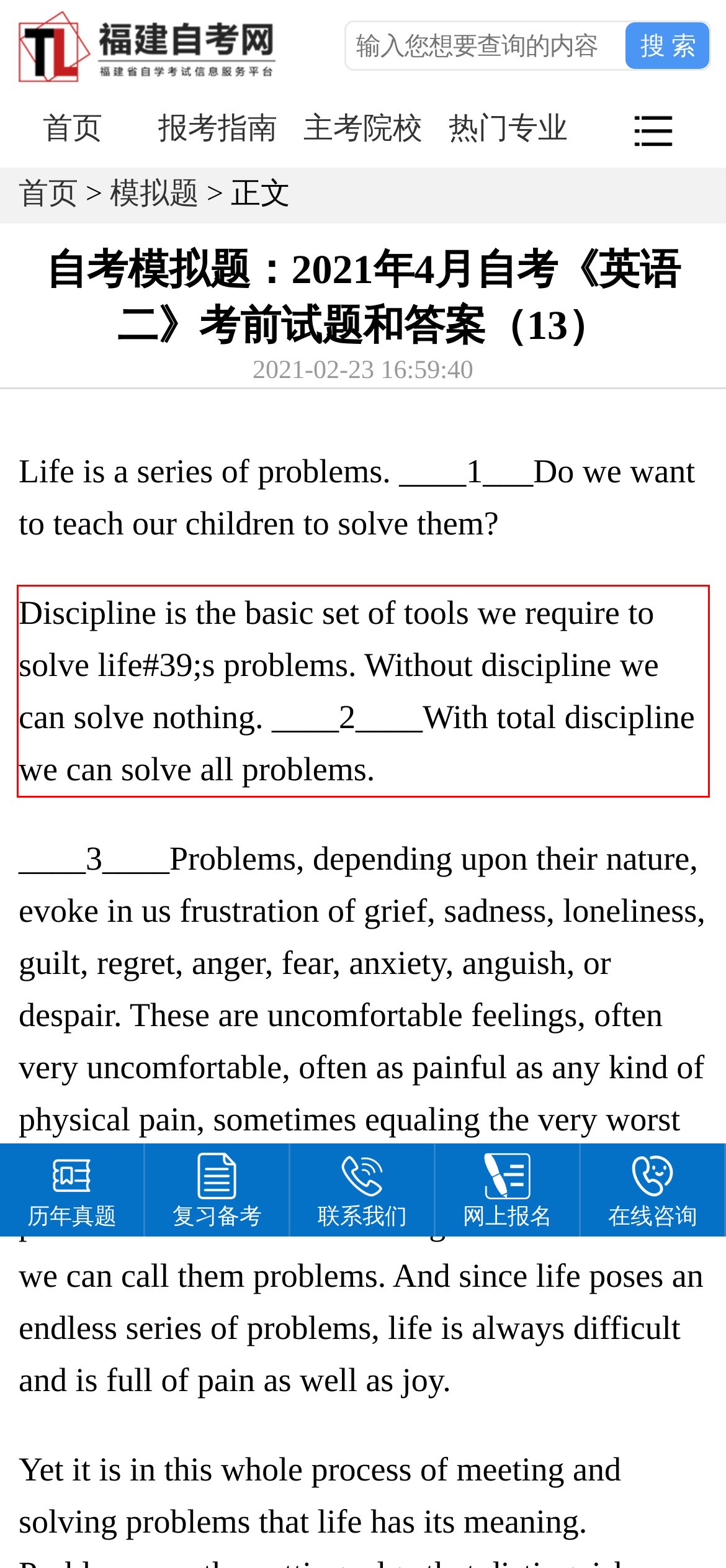Please recognize and transcribe the text located inside the red bounding box in the webpage image.

Discipline is the basic set of tools we require to solve life#39;s problems. Without discipline we can solve nothing. ____2____With total discipline we can solve all problems.